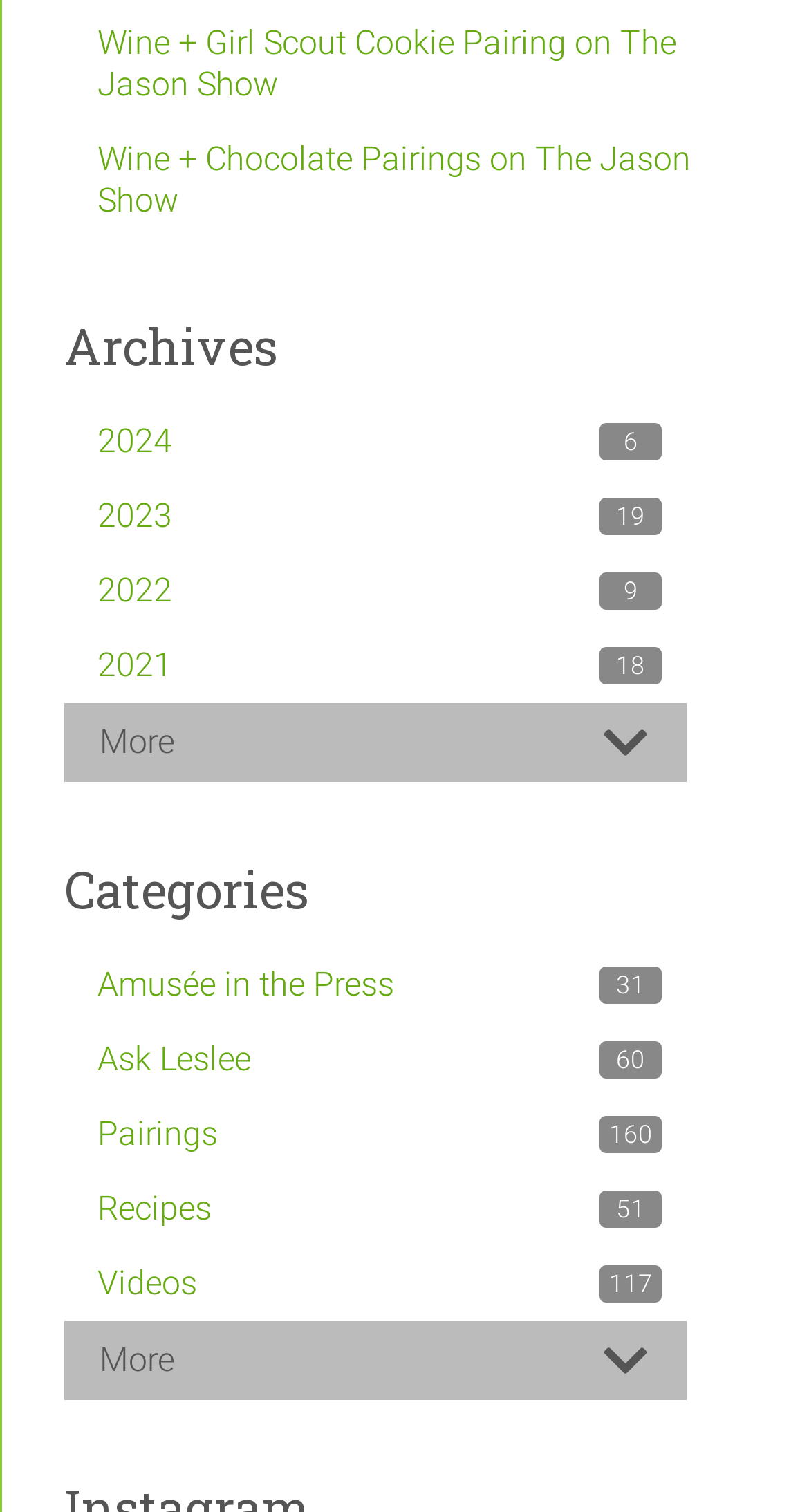Provide the bounding box coordinates of the HTML element this sentence describes: "Ask Leslee 60".

[0.079, 0.676, 0.849, 0.726]